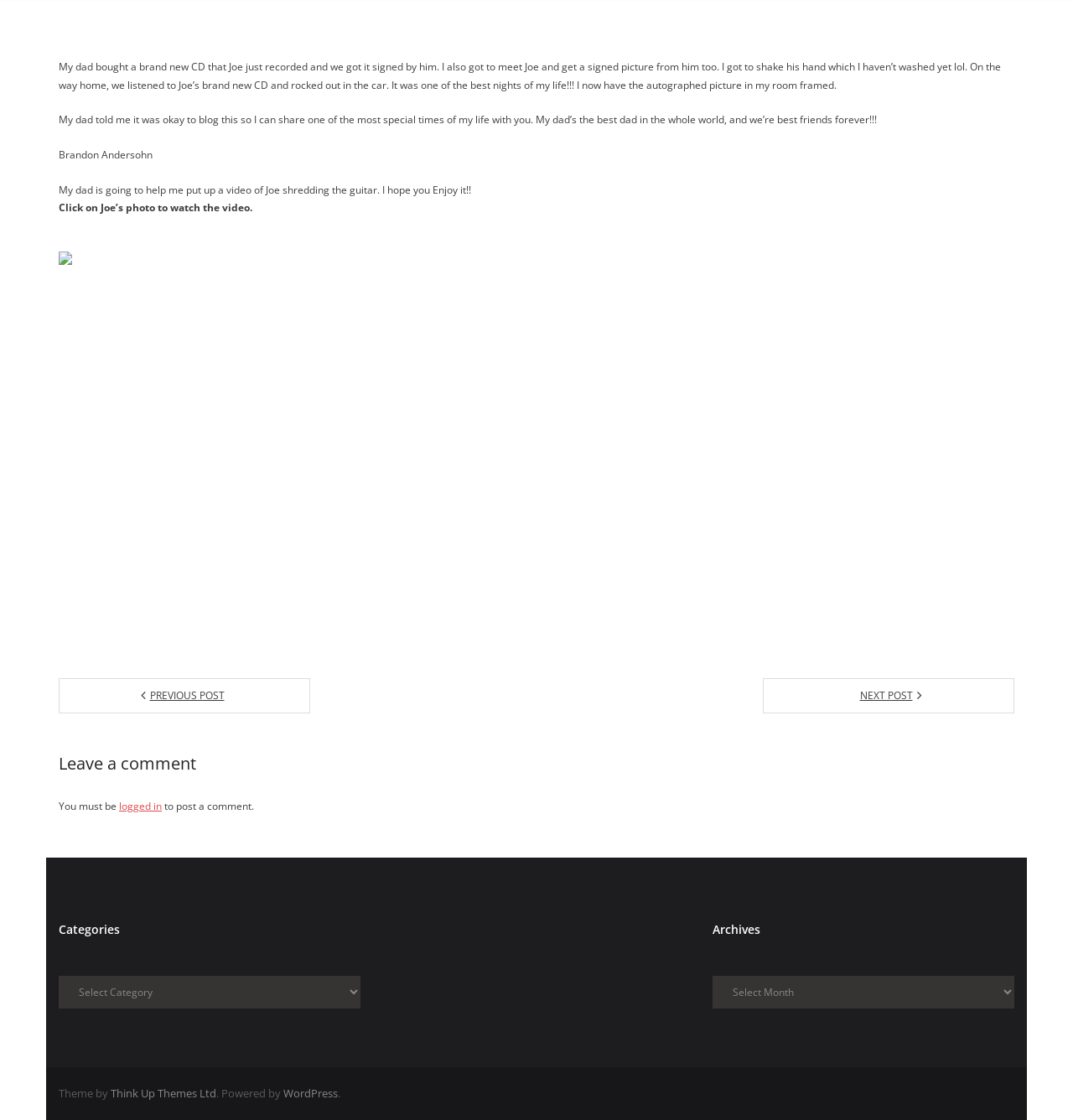Answer with a single word or phrase: 
What is the purpose of the link 'NEXT POST'

To navigate to the next post